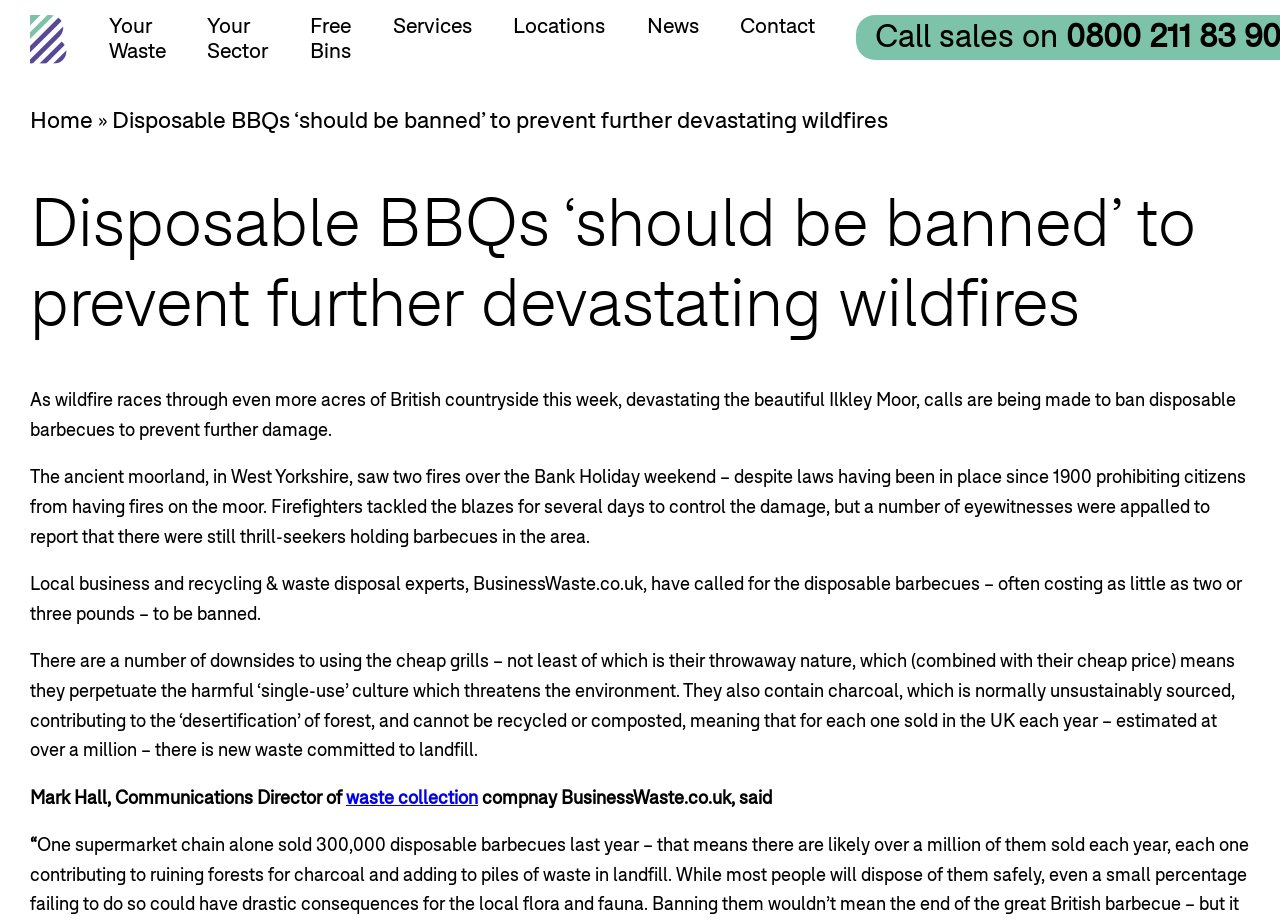What is the name of the company calling for the ban on disposable BBQs?
Based on the visual, give a brief answer using one word or a short phrase.

BusinessWaste.co.uk